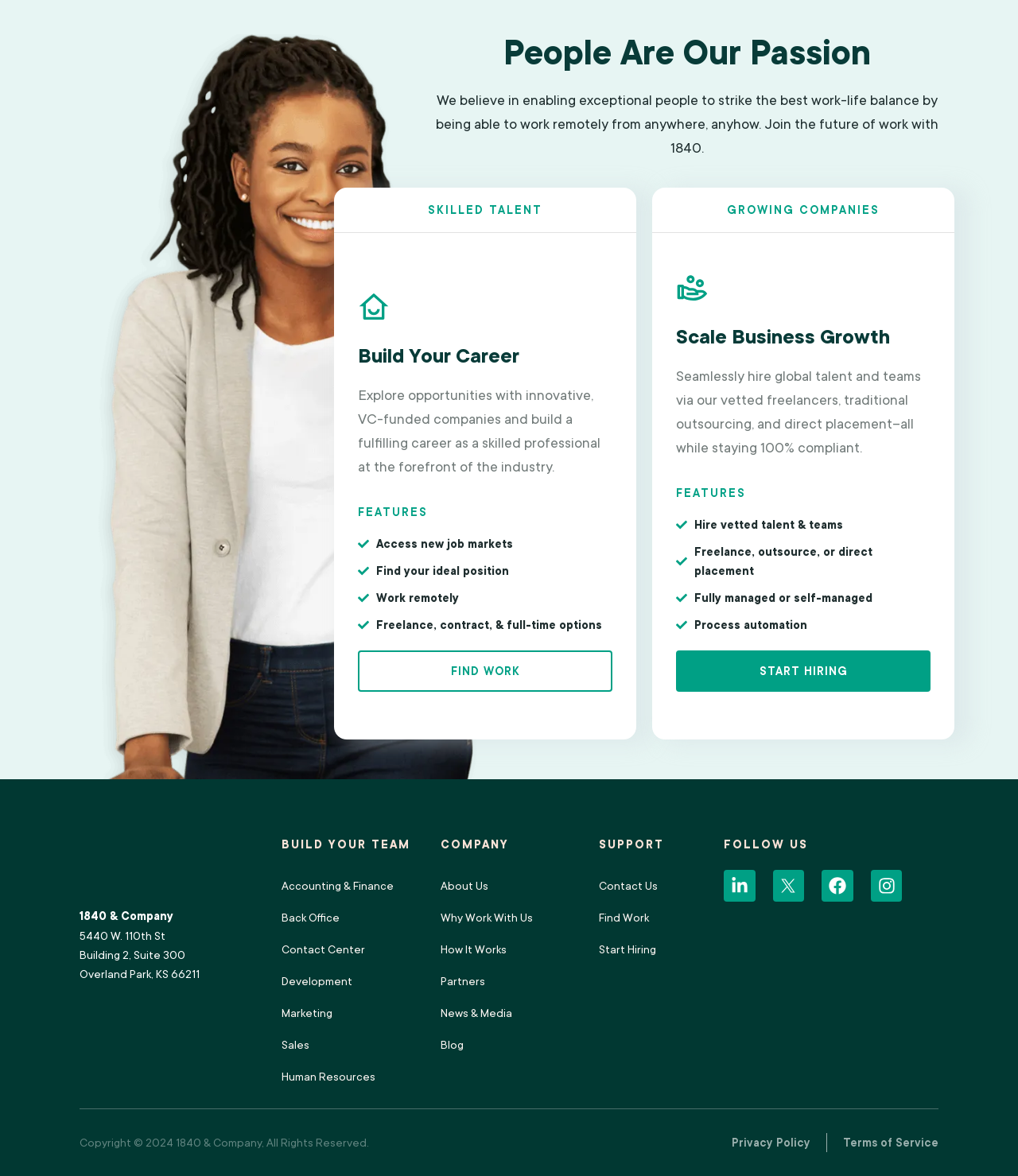Determine the bounding box coordinates of the clickable region to carry out the instruction: "Click FIND WORK".

[0.352, 0.553, 0.602, 0.588]